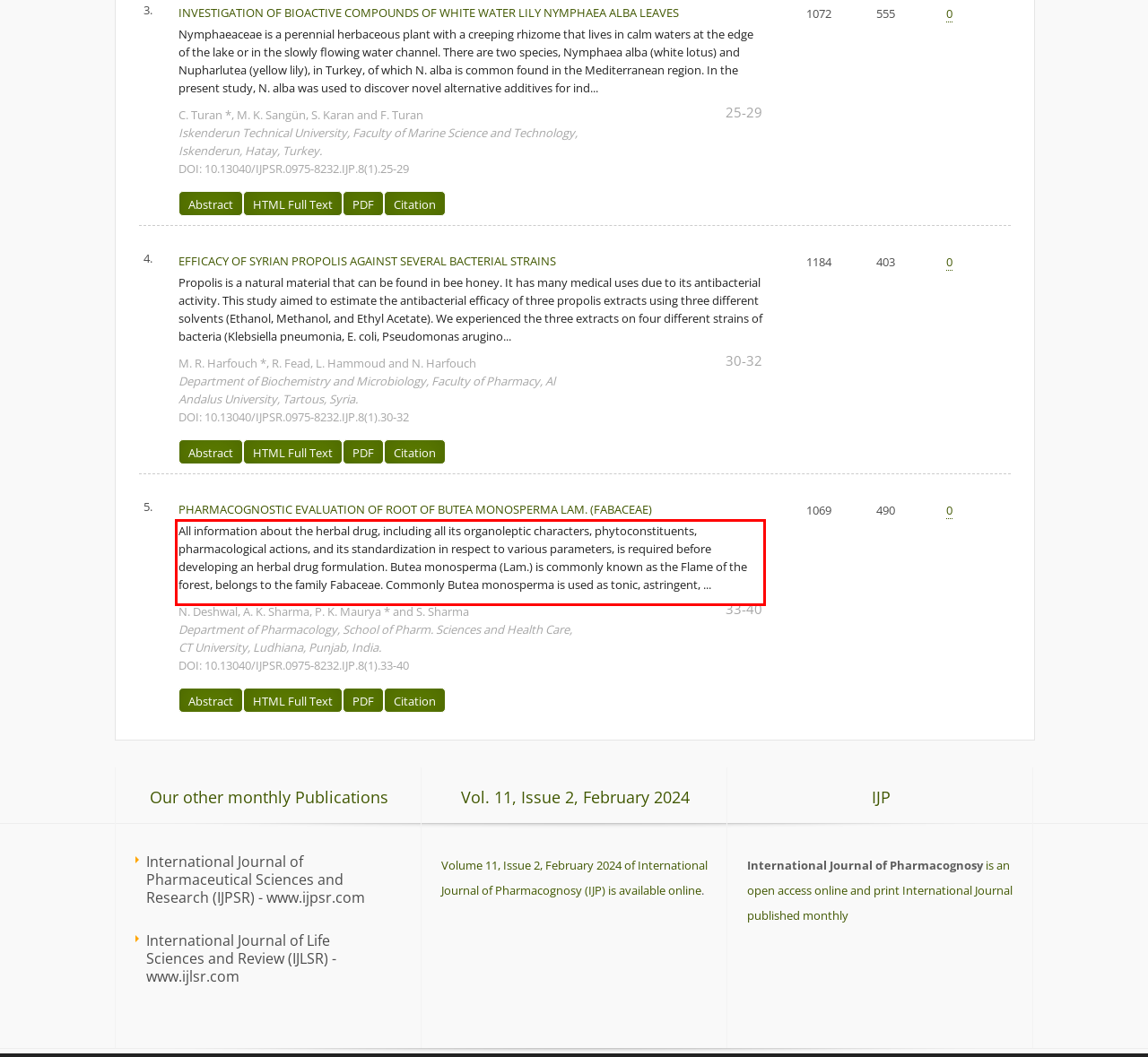Given a screenshot of a webpage with a red bounding box, extract the text content from the UI element inside the red bounding box.

All information about the herbal drug, including all its organoleptic characters, phytoconstituents, pharmacological actions, and its standardization in respect to various parameters, is required before developing an herbal drug formulation. Butea monosperma (Lam.) is commonly known as the Flame of the forest, belongs to the family Fabaceae. Commonly Butea monosperma is used as tonic, astringent, ...